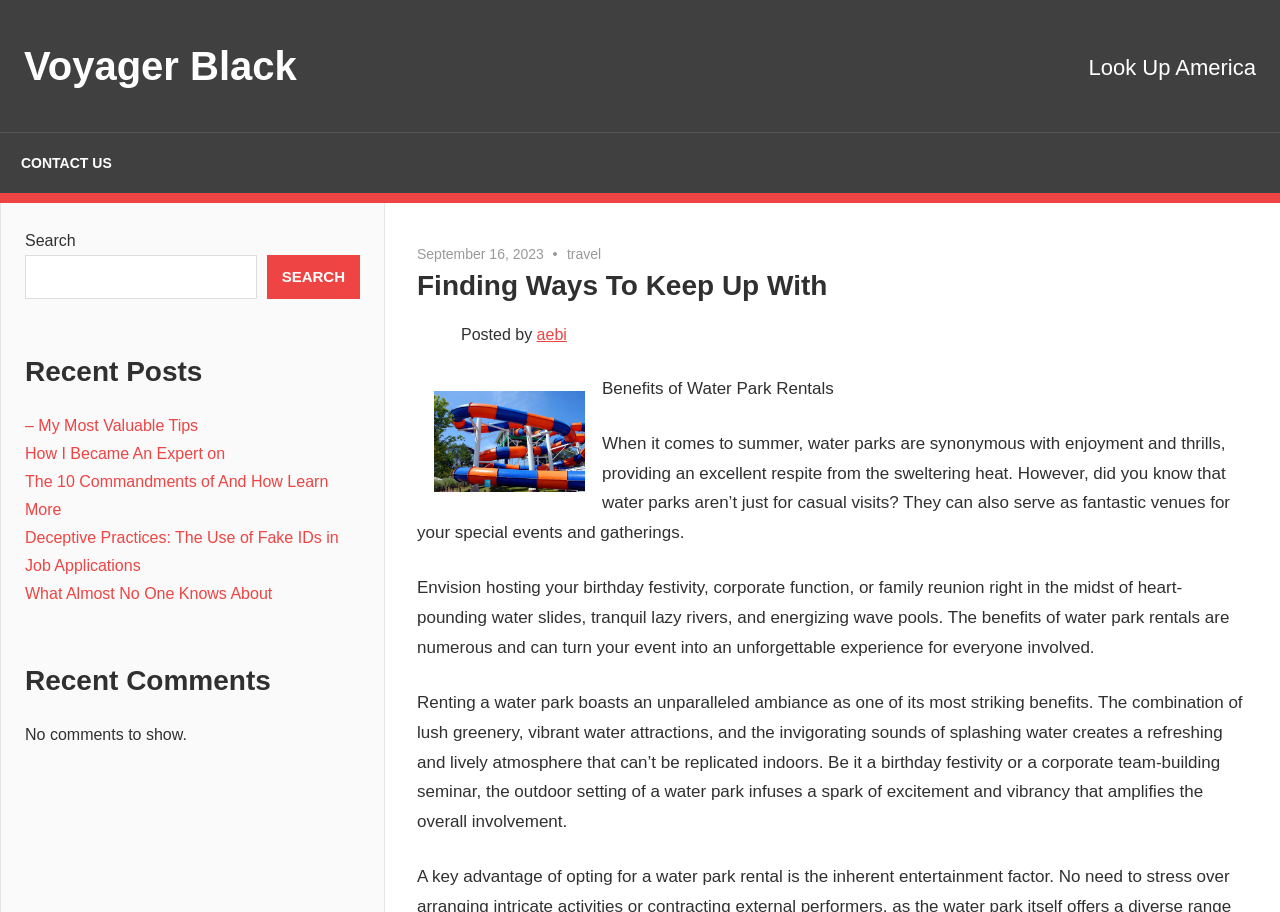Please answer the following question using a single word or phrase: How many recent posts are listed?

5